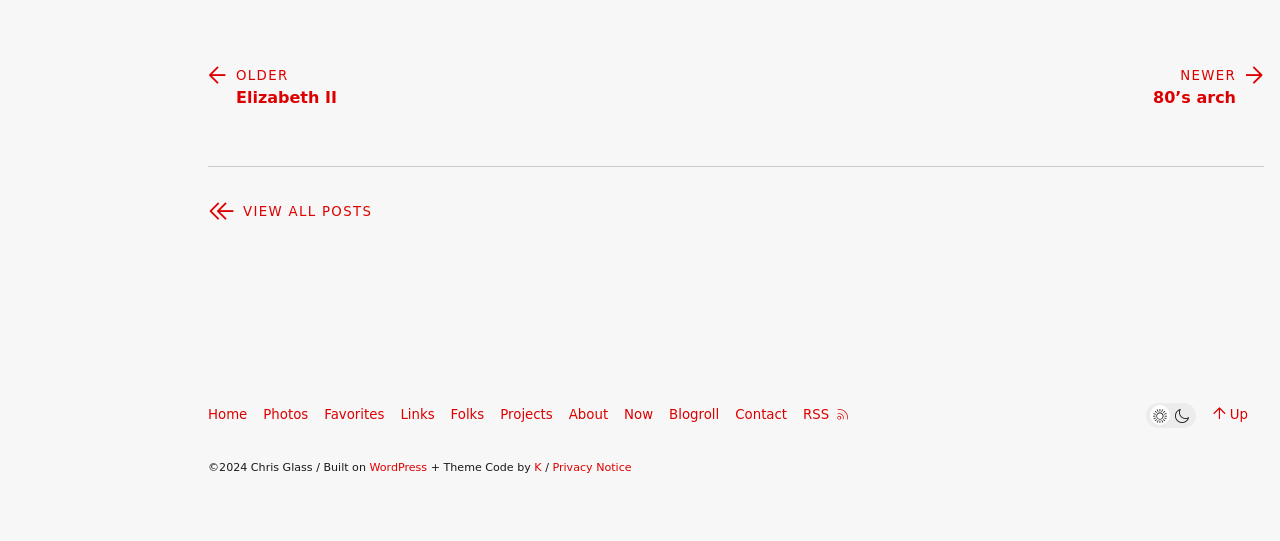Locate the bounding box coordinates of the clickable element to fulfill the following instruction: "Go to older posts". Provide the coordinates as four float numbers between 0 and 1 in the format [left, top, right, bottom].

[0.162, 0.116, 0.263, 0.203]